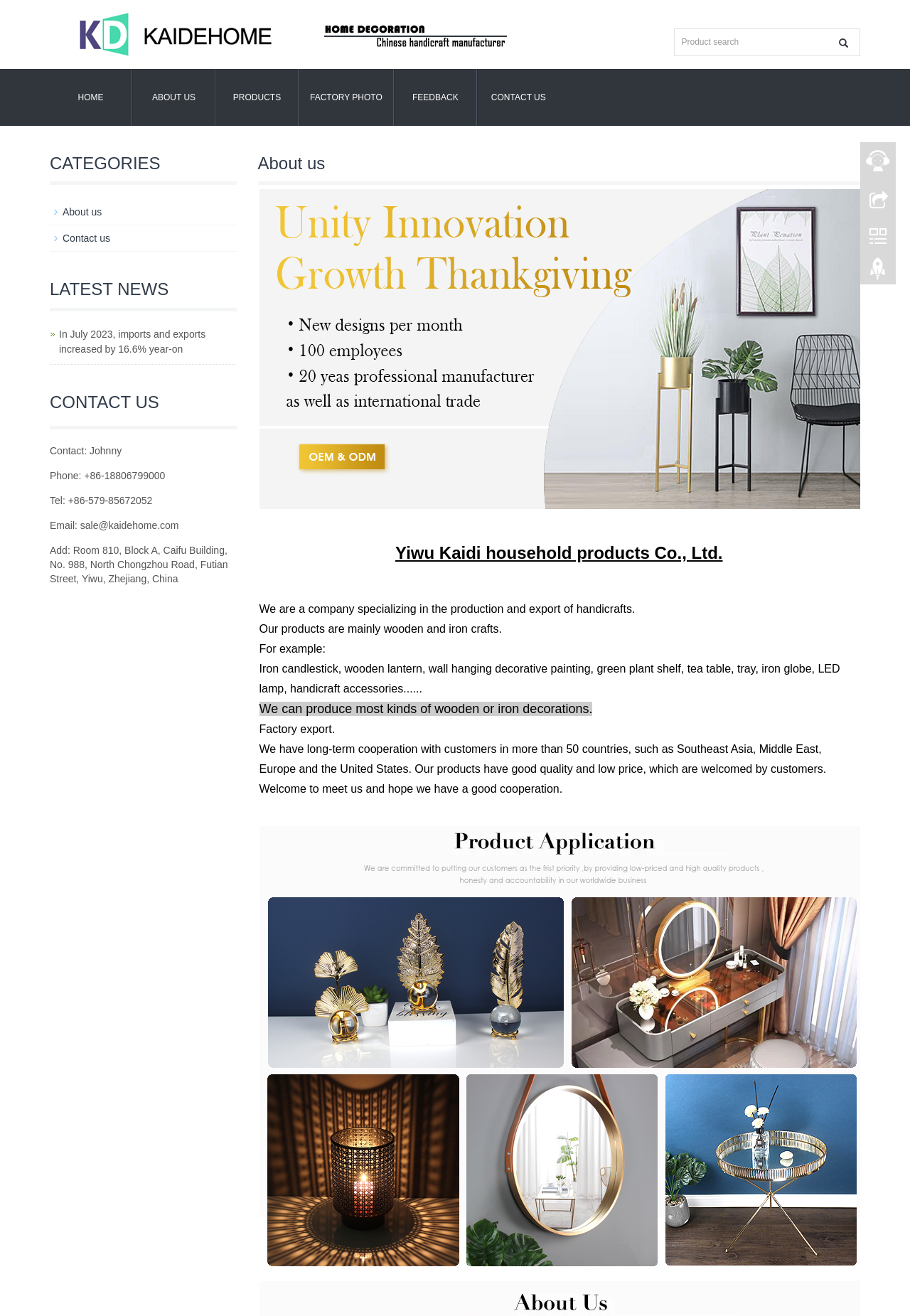Identify the bounding box coordinates necessary to click and complete the given instruction: "Go to home page".

[0.055, 0.052, 0.145, 0.096]